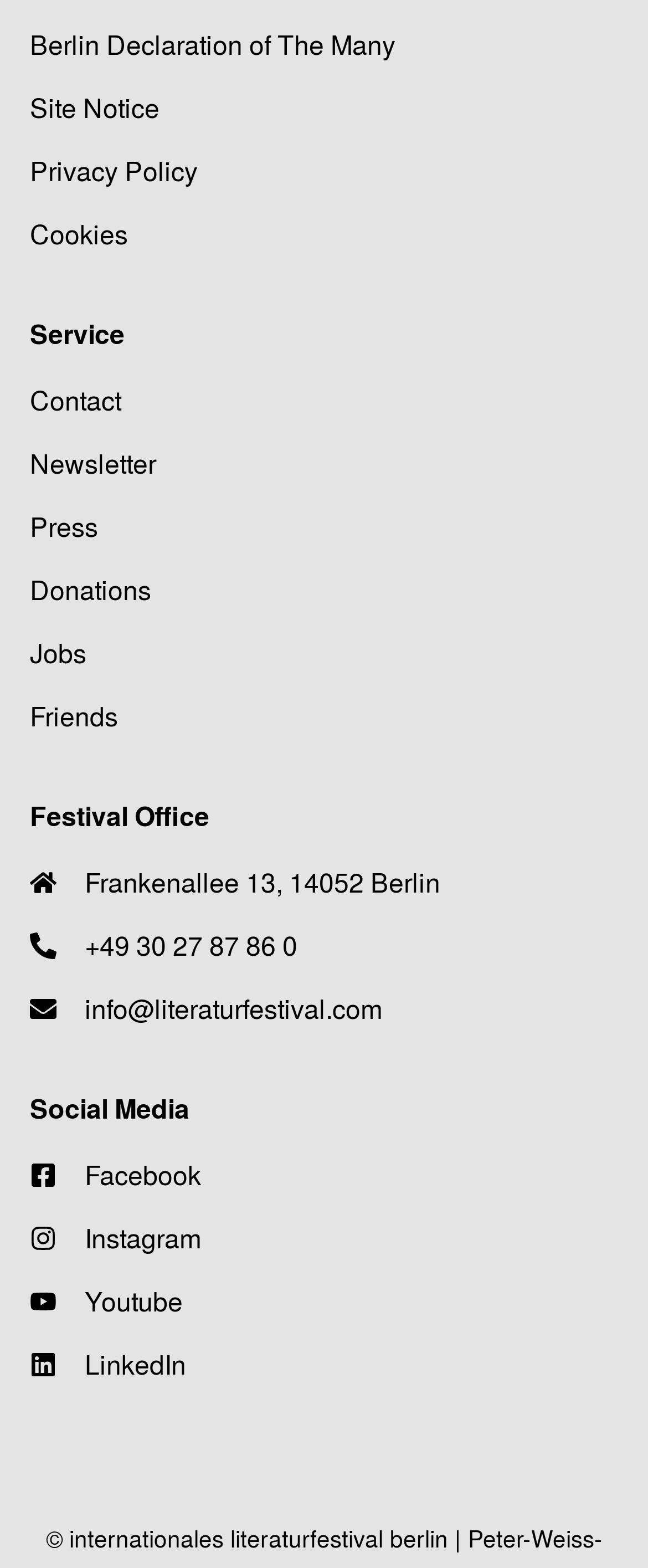By analyzing the image, answer the following question with a detailed response: How many social media links are there?

I counted the number of link elements under the 'Social Media' heading, which are located at coordinates [0.046, 0.698, 0.954, 0.715]. There are four links: Facebook, Instagram, Youtube, and LinkedIn.